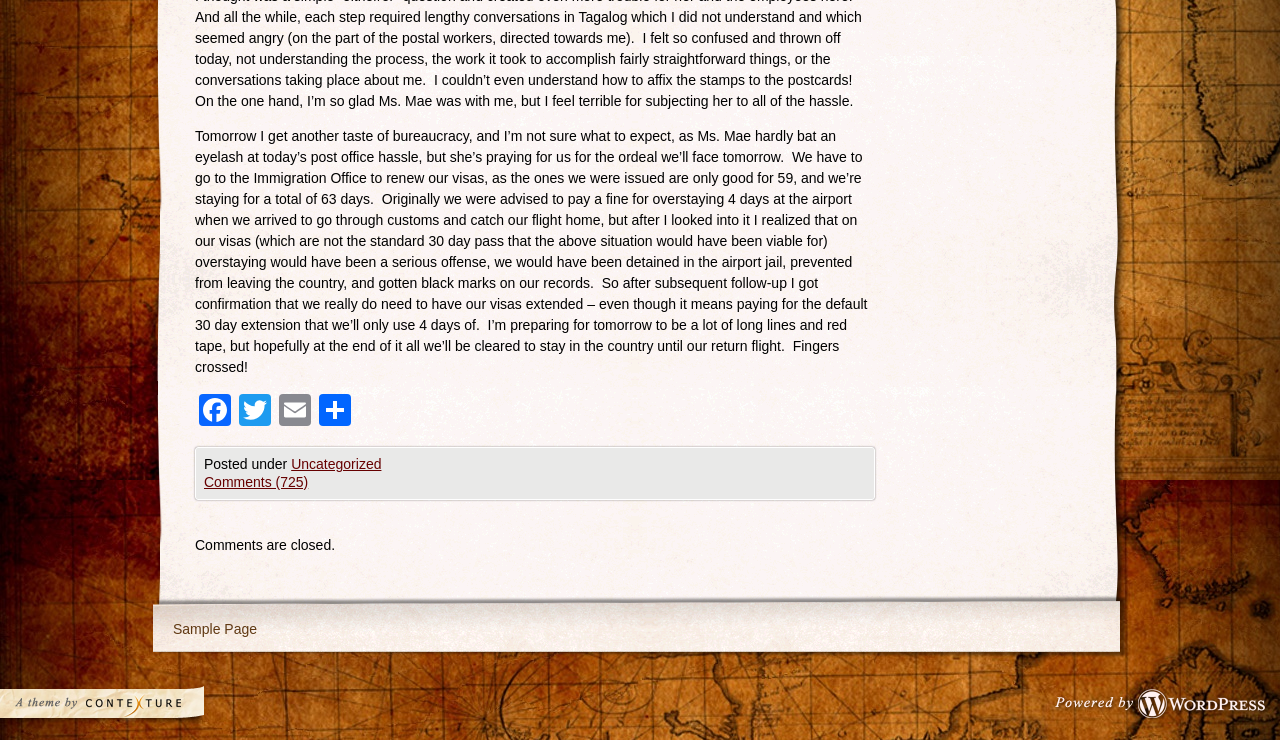Find the bounding box coordinates of the clickable area that will achieve the following instruction: "Visit Facebook page".

[0.152, 0.533, 0.184, 0.583]